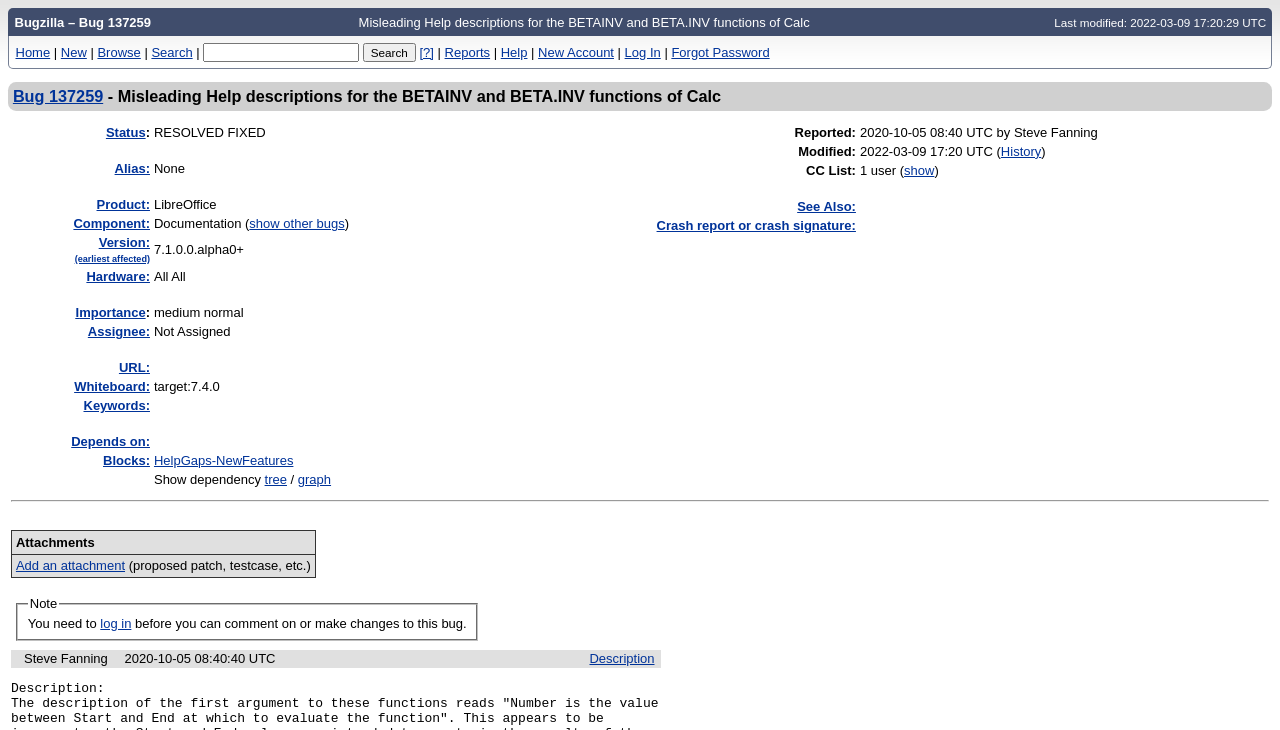What is the status of bug 137259?
Please provide a comprehensive answer to the question based on the webpage screenshot.

I found the answer by looking at the table with the bug details, where the 'Status:' rowheader is associated with the gridcell containing the text 'RESOLVED FIXED'.